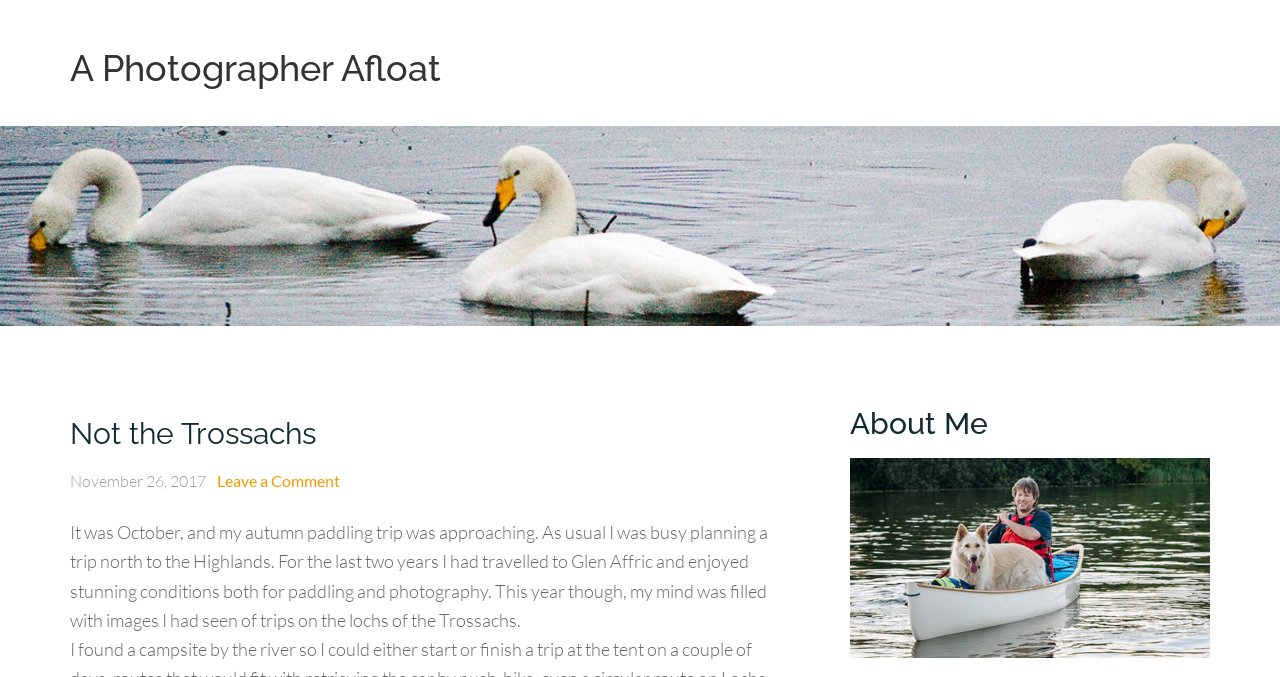What is the section title below the main heading?
Using the image as a reference, answer the question with a short word or phrase.

About Me